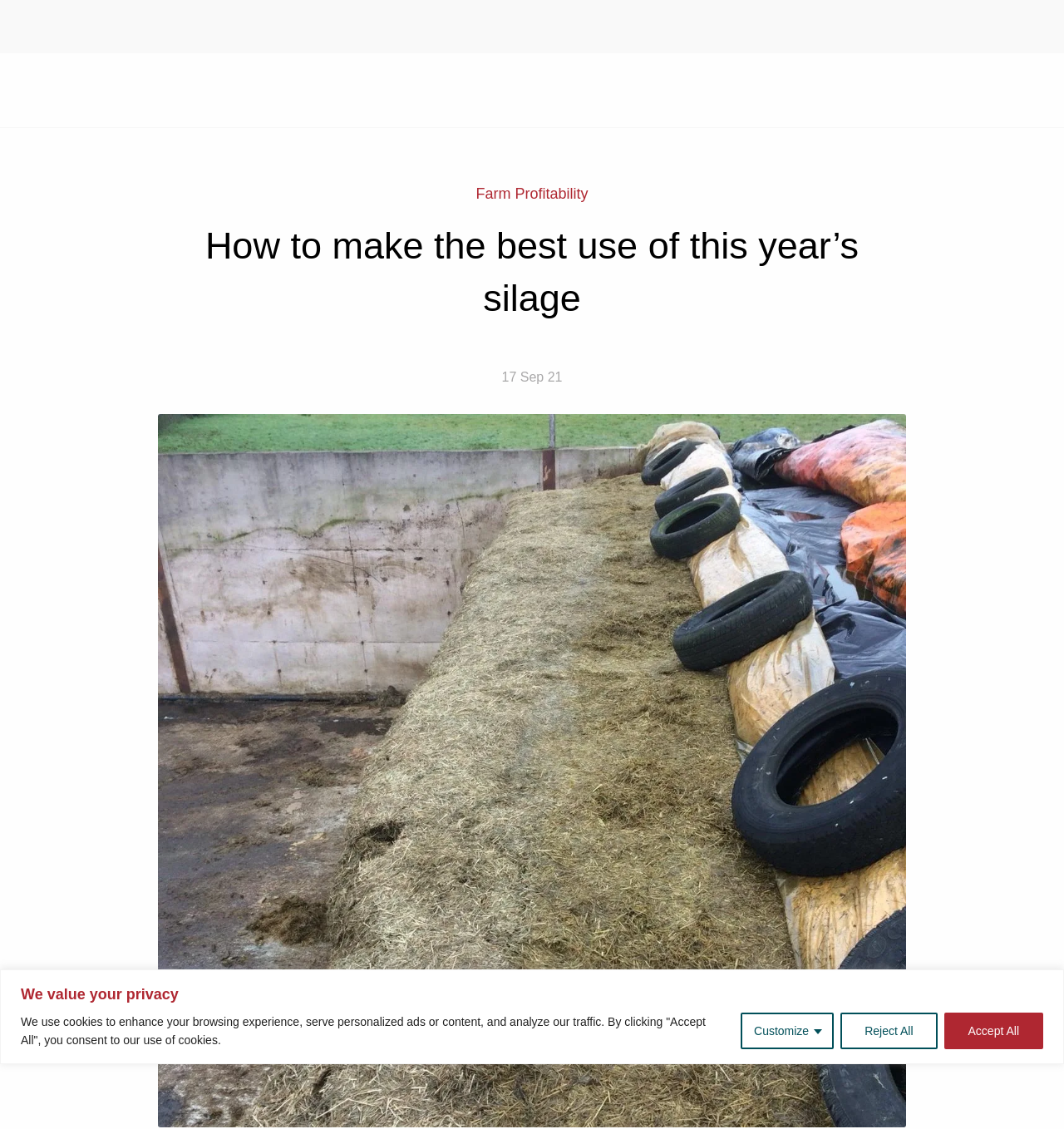Find and specify the bounding box coordinates that correspond to the clickable region for the instruction: "Click the Farm Business Survey link".

[0.76, 0.051, 0.905, 0.08]